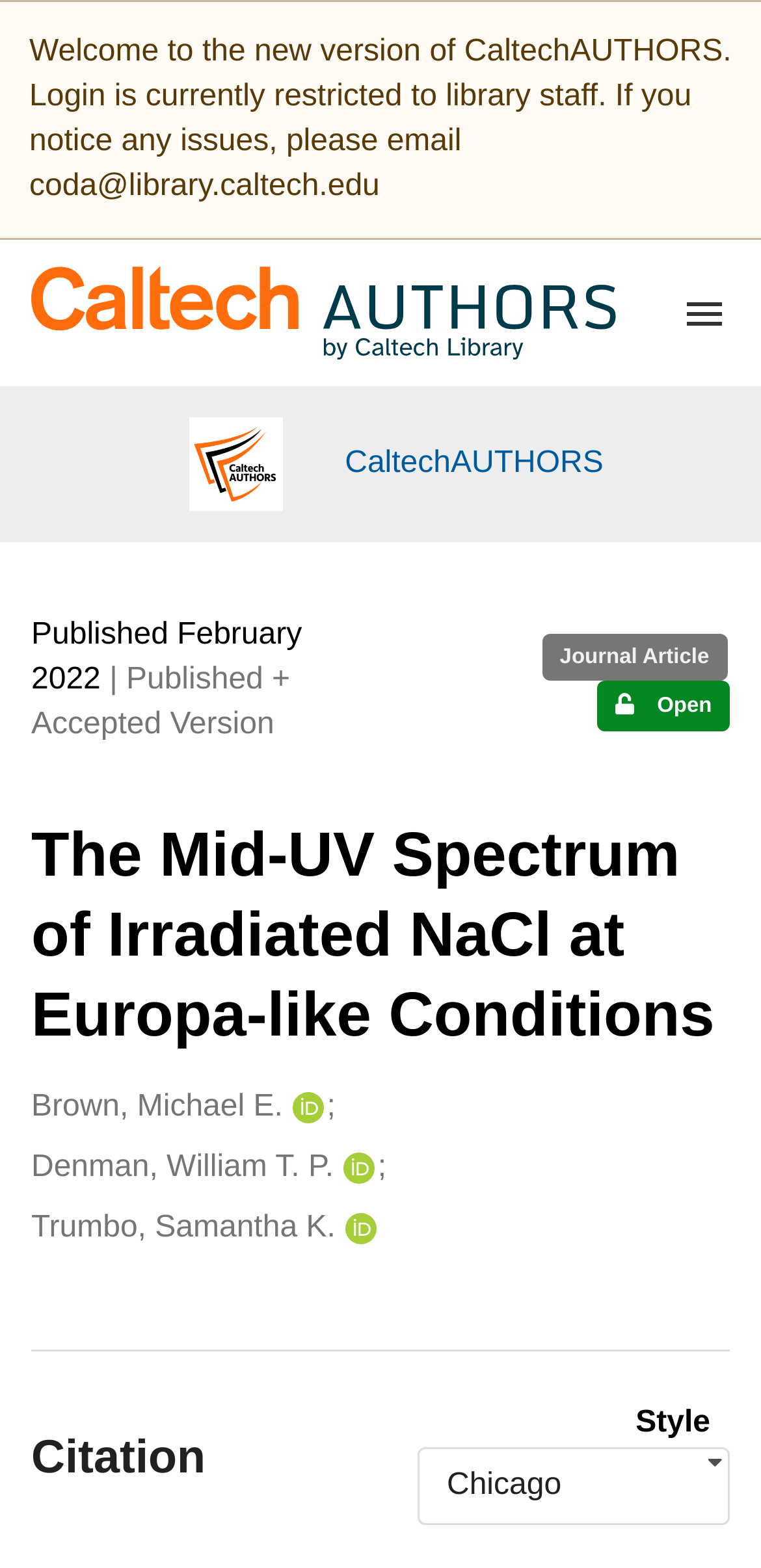Find and provide the bounding box coordinates for the UI element described here: "alt="CaltechAUTHORS"". The coordinates should be given as four float numbers between 0 and 1: [left, top, right, bottom].

[0.041, 0.153, 0.959, 0.232]